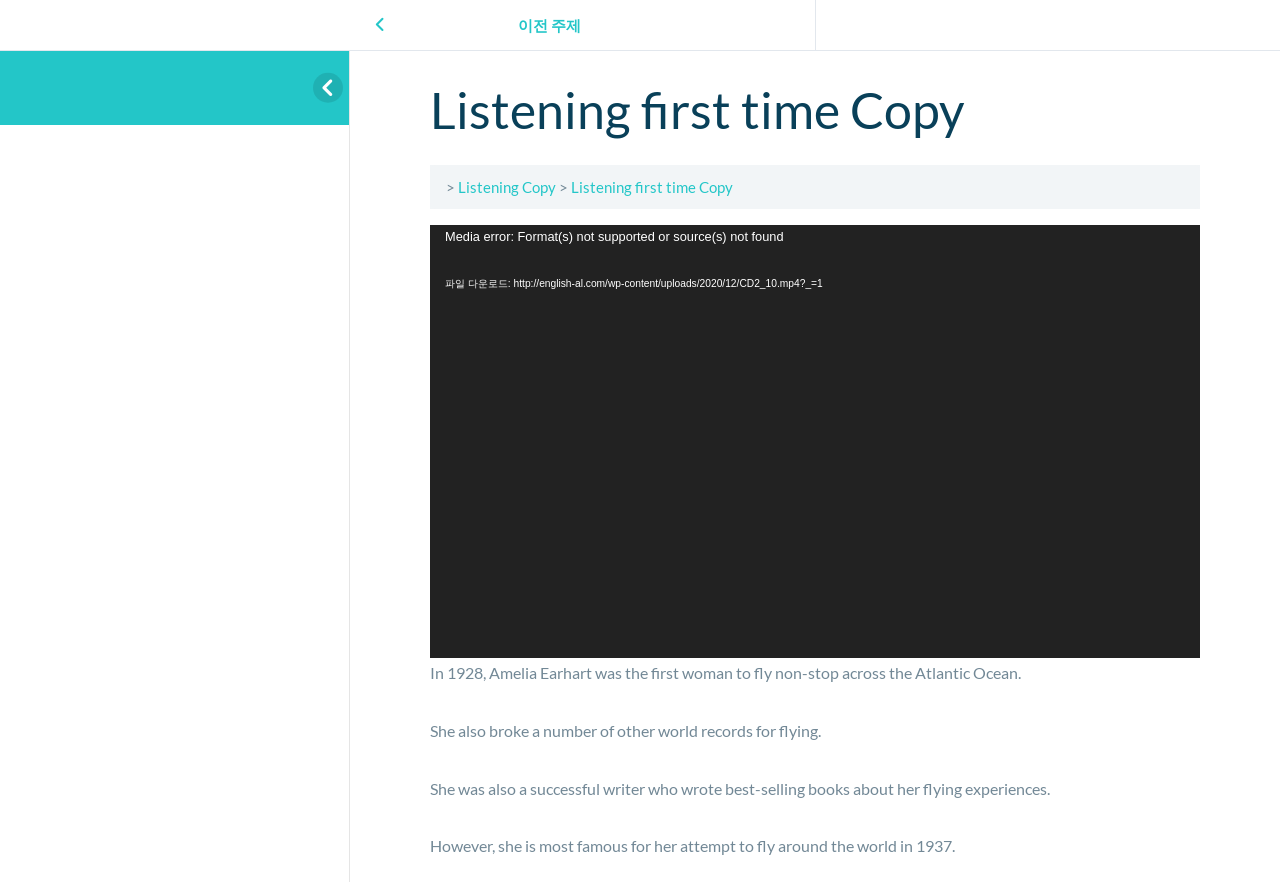Determine the bounding box coordinates of the UI element described by: "파일 다운로드: http://english-al.com/wp-content/uploads/2020/12/CD2_10.mp4?_=1".

[0.336, 0.311, 0.938, 0.333]